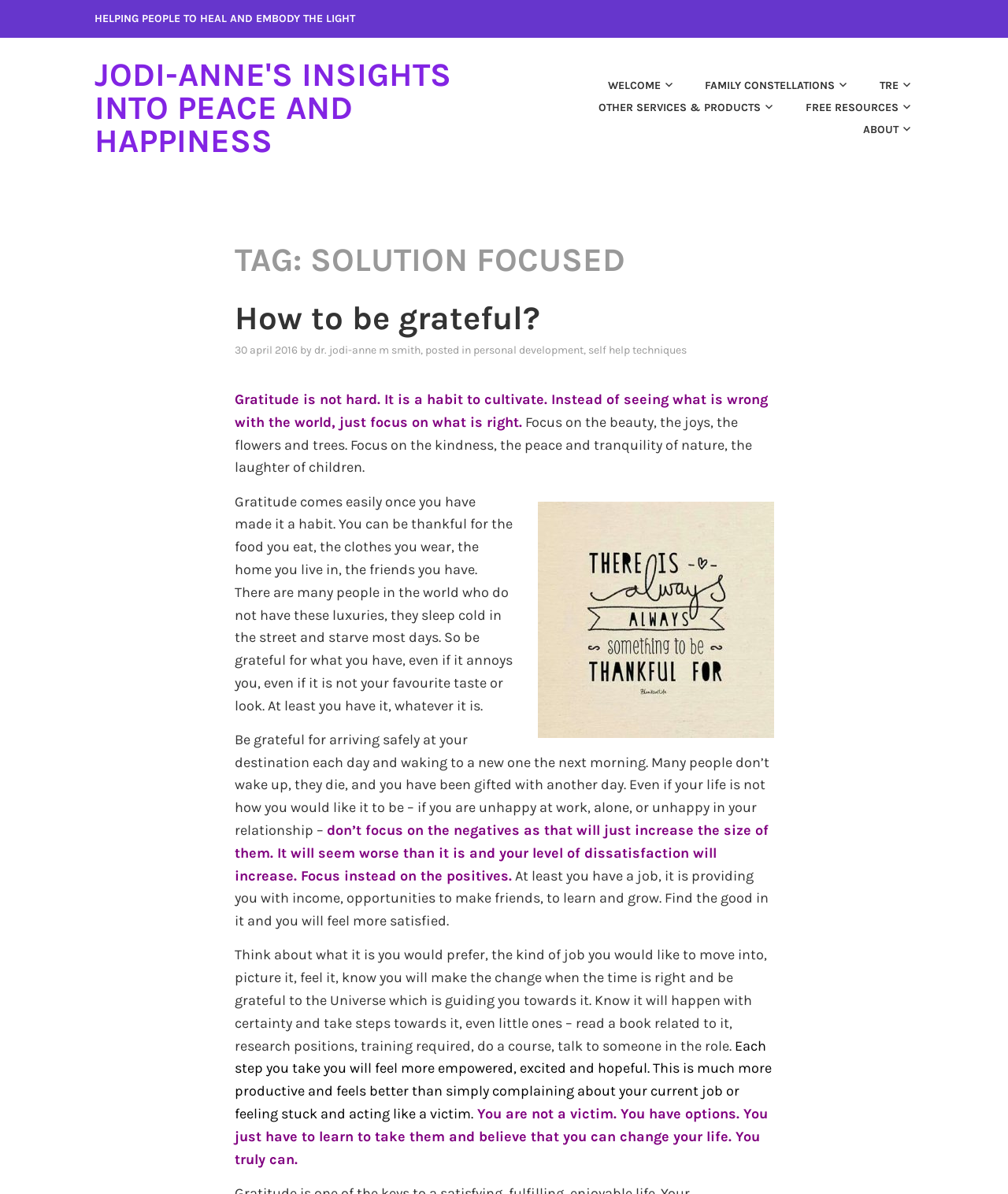Bounding box coordinates are given in the format (top-left x, top-left y, bottom-right x, bottom-right y). All values should be floating point numbers between 0 and 1. Provide the bounding box coordinate for the UI element described as: TRE

[0.846, 0.063, 0.906, 0.081]